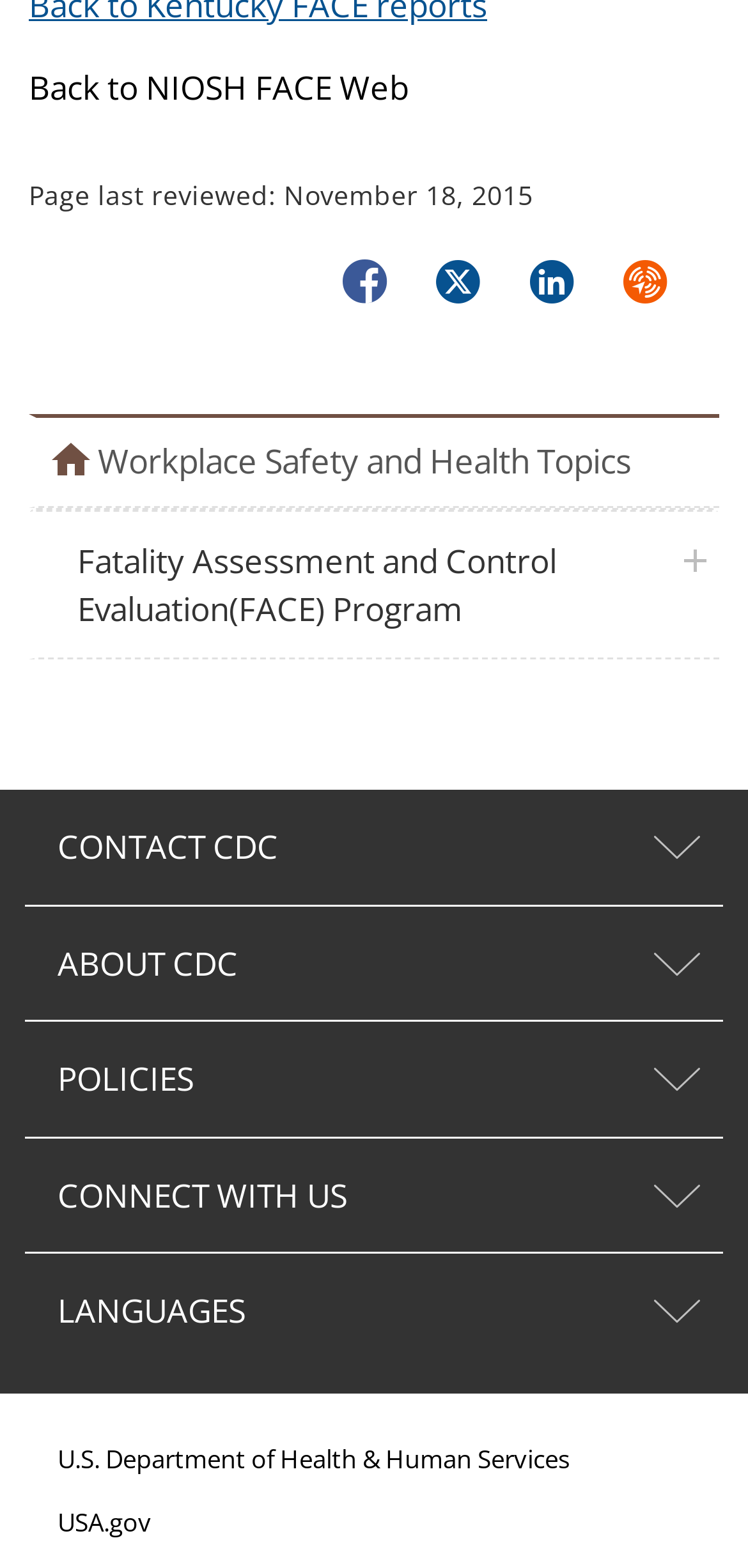Please respond to the question using a single word or phrase:
How many links are in the footer section?

2